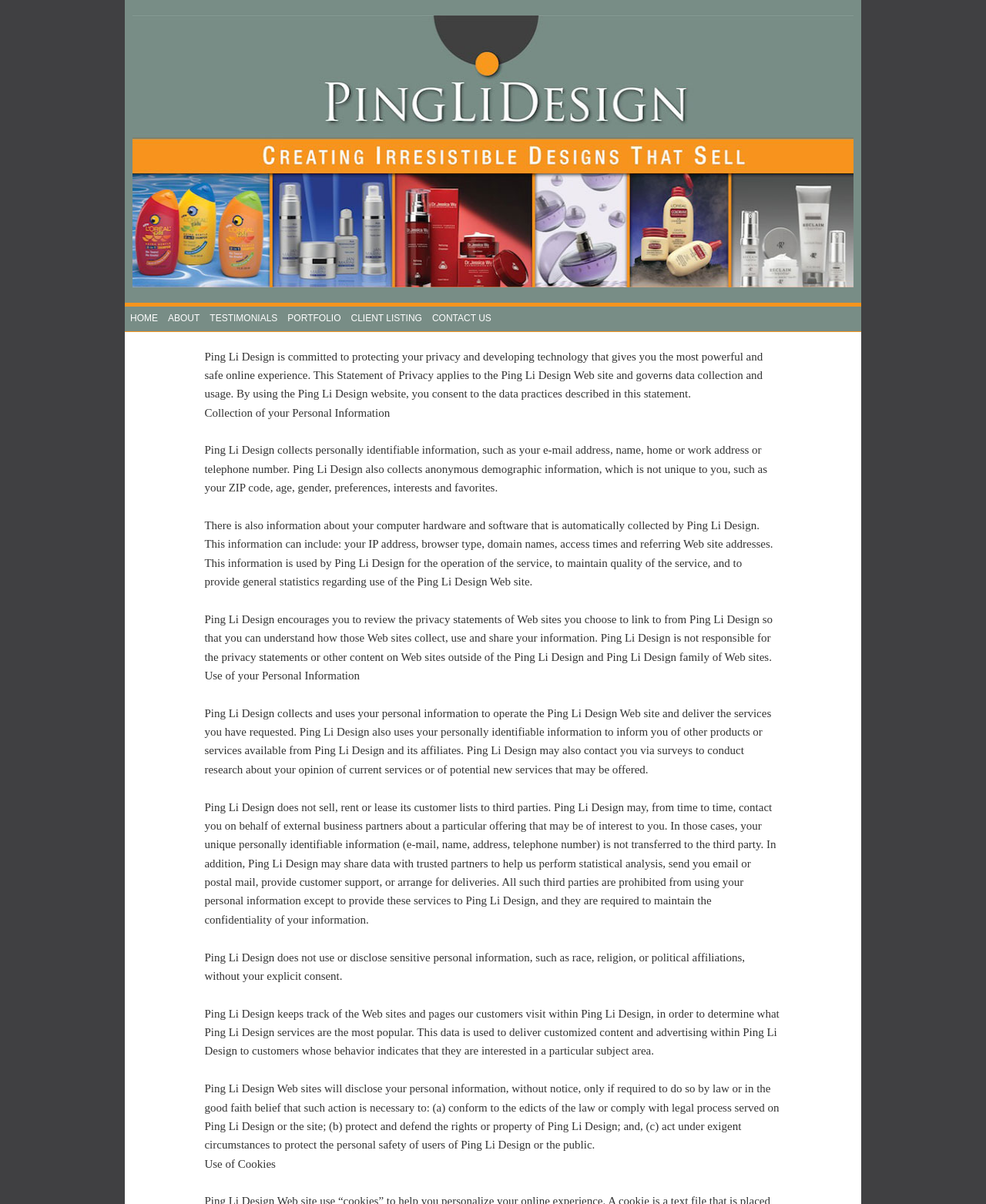Show the bounding box coordinates for the HTML element as described: "Contact Us".

[0.433, 0.255, 0.503, 0.275]